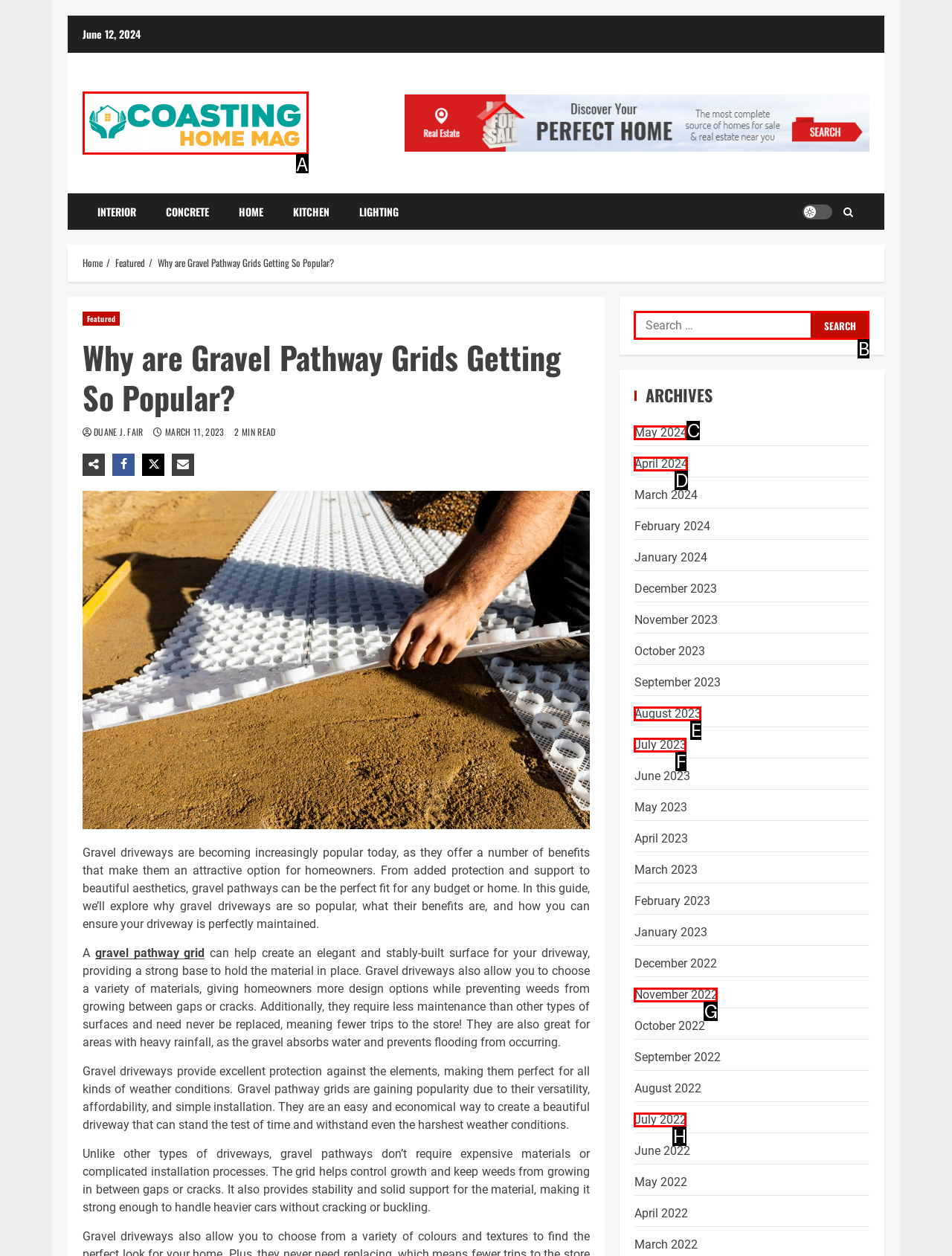Identify the correct UI element to click on to achieve the following task: Search for something Respond with the corresponding letter from the given choices.

B